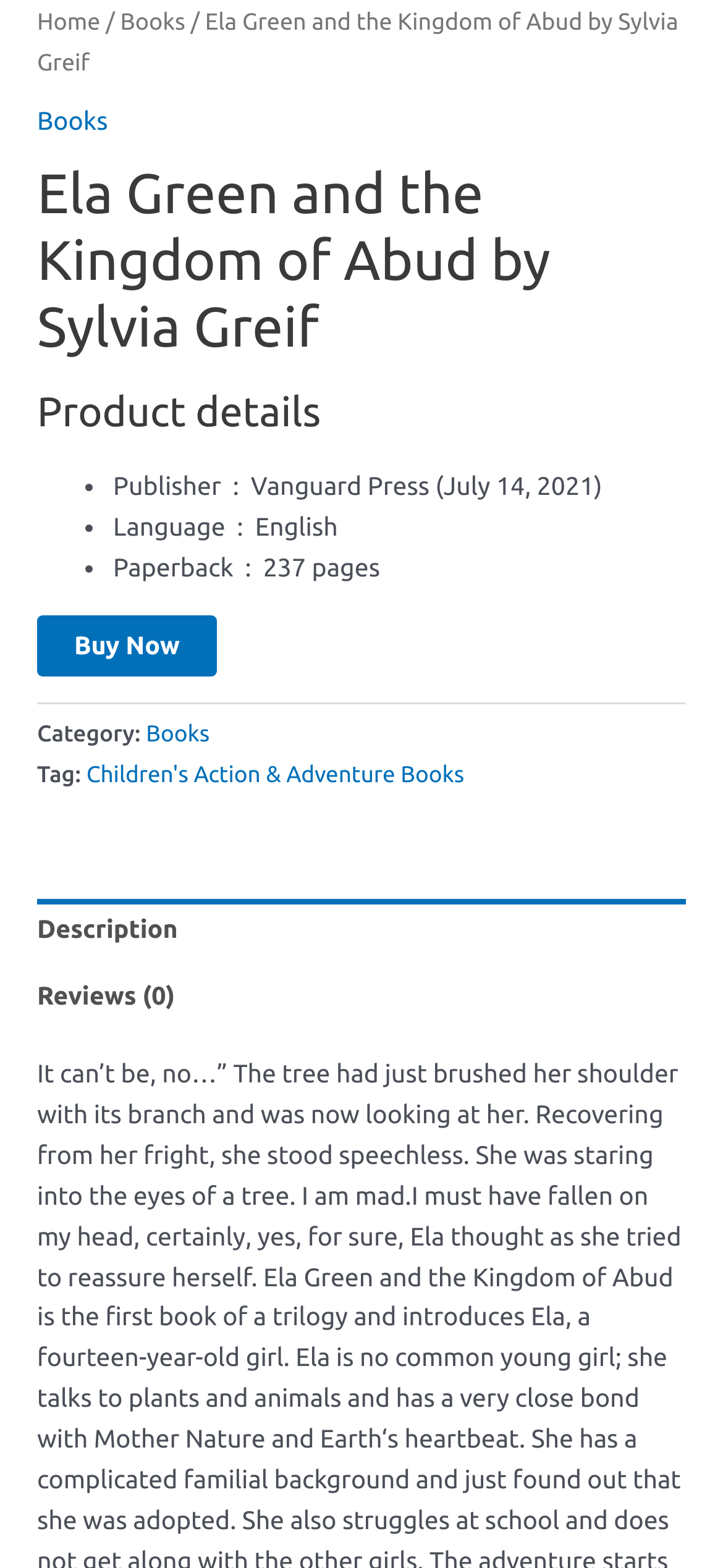Pinpoint the bounding box coordinates of the clickable area needed to execute the instruction: "Go to the 'Books' category". The coordinates should be specified as four float numbers between 0 and 1, i.e., [left, top, right, bottom].

[0.202, 0.461, 0.29, 0.476]